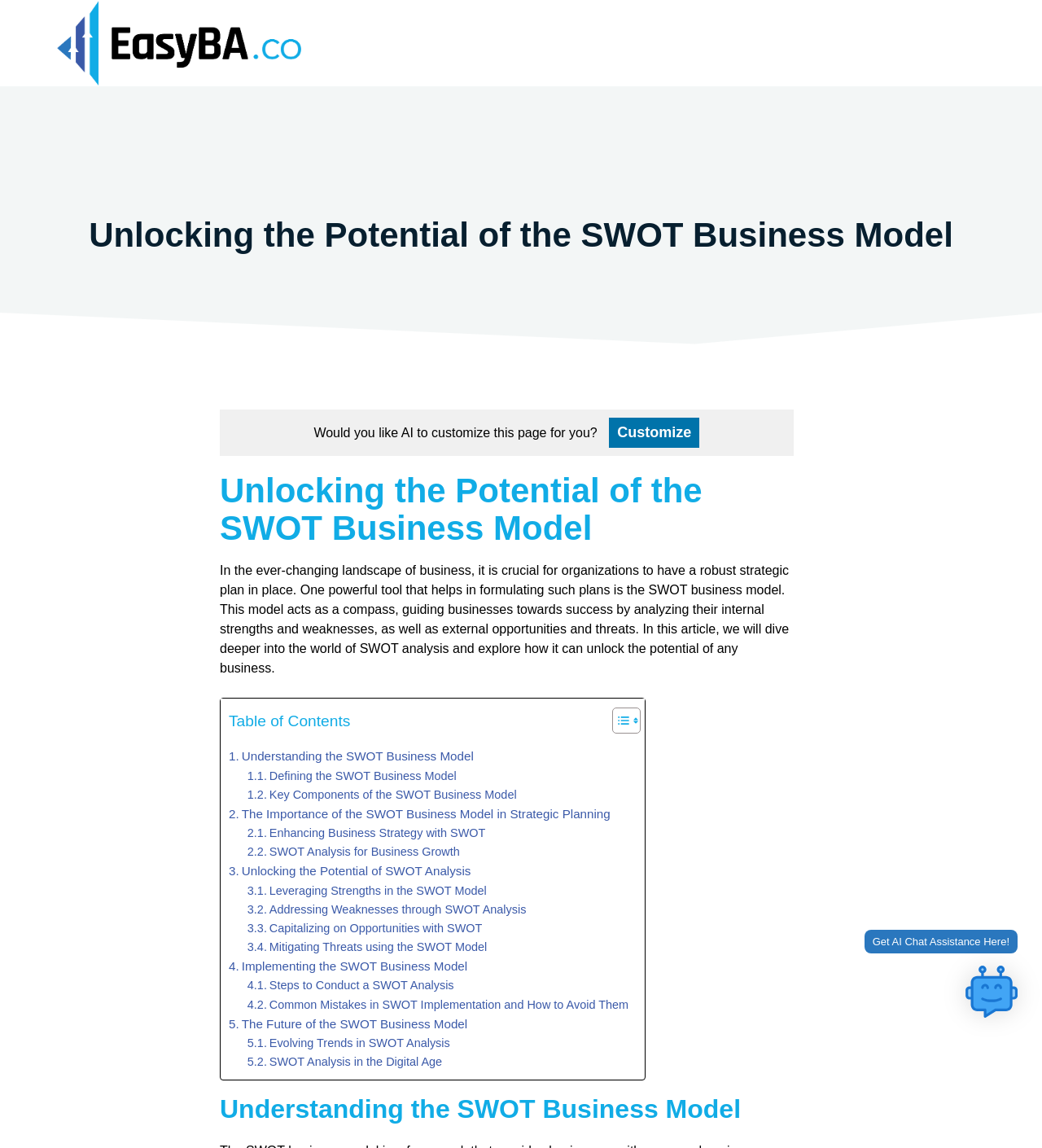What is the purpose of the SWOT business model?
Refer to the image and provide a one-word or short phrase answer.

To guide businesses towards success